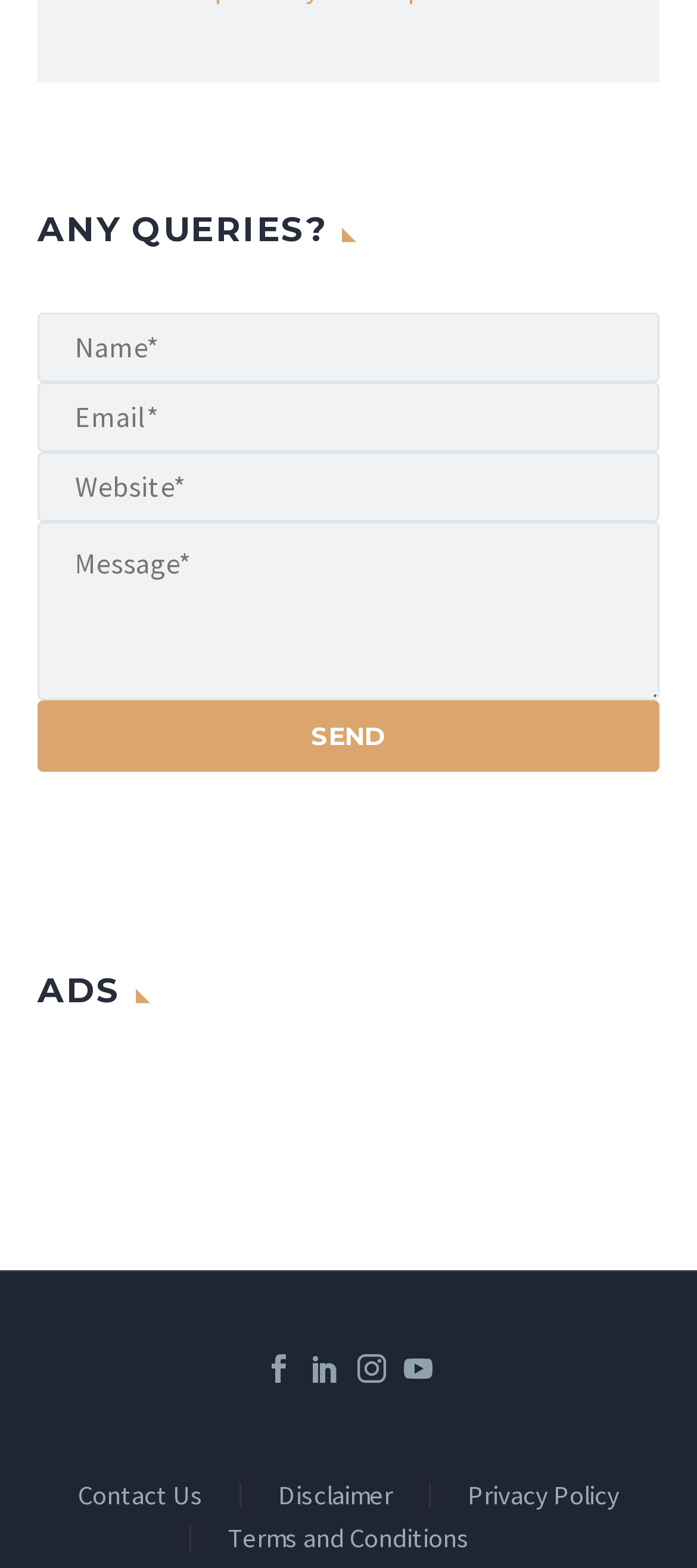Specify the bounding box coordinates for the region that must be clicked to perform the given instruction: "Fill in the name field".

[0.054, 0.199, 0.946, 0.243]